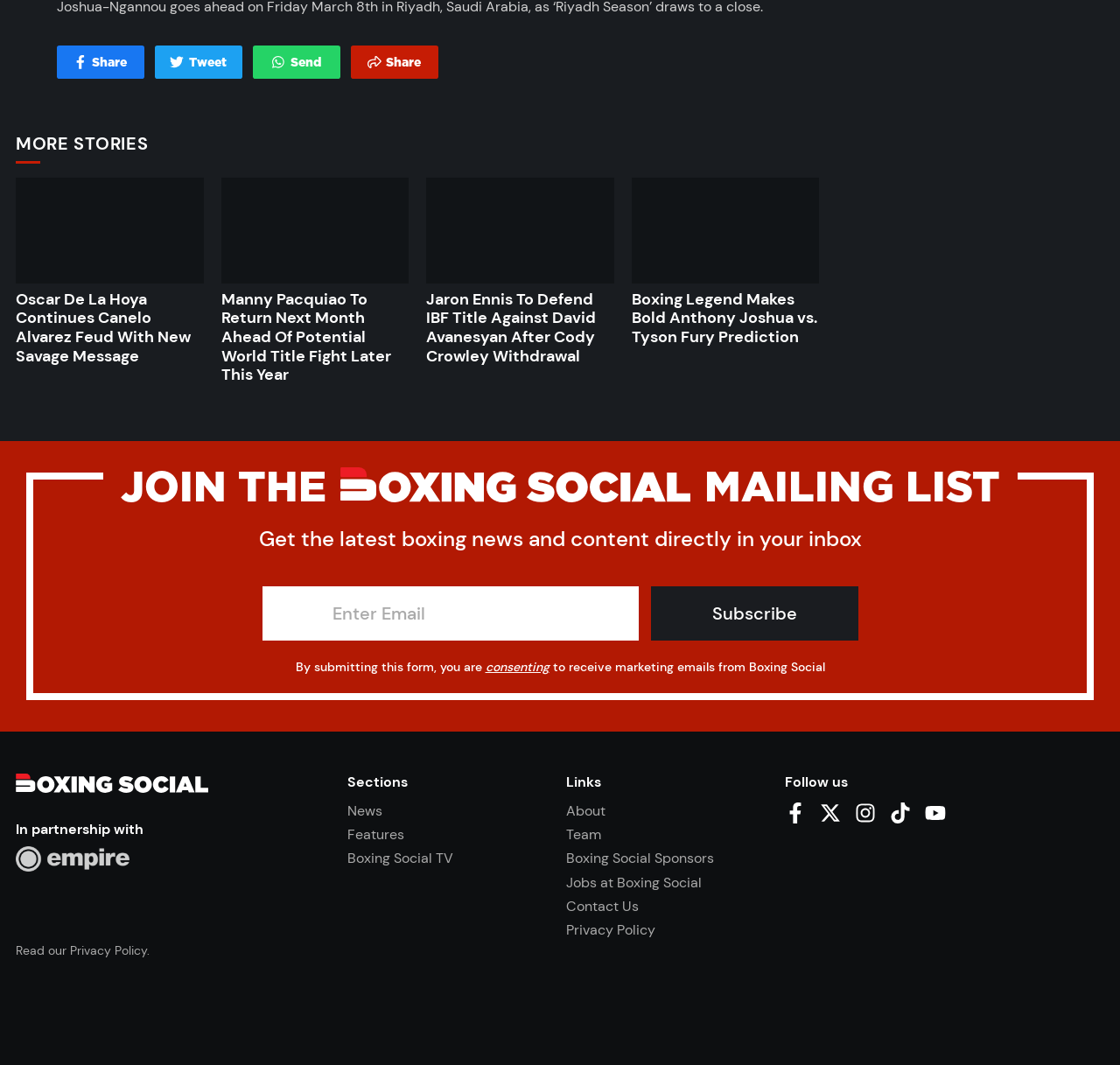What is the partnership mentioned at the bottom of the webpage?
Provide a fully detailed and comprehensive answer to the question.

At the bottom of the webpage, there is an image of the Empire logo, accompanied by the text 'In partnership with'. This indicates that Boxing Social has a partnership with Empire, although the exact nature of the partnership is not specified.